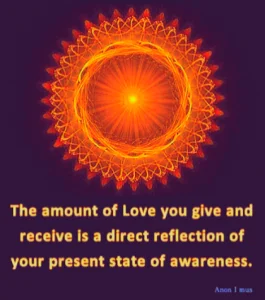What is the color of the background?
Could you answer the question with a detailed and thorough explanation?

The caption describes the background as being a 'deep, calming purple', which provides a sense of tranquility and enlightenment to the overall image.